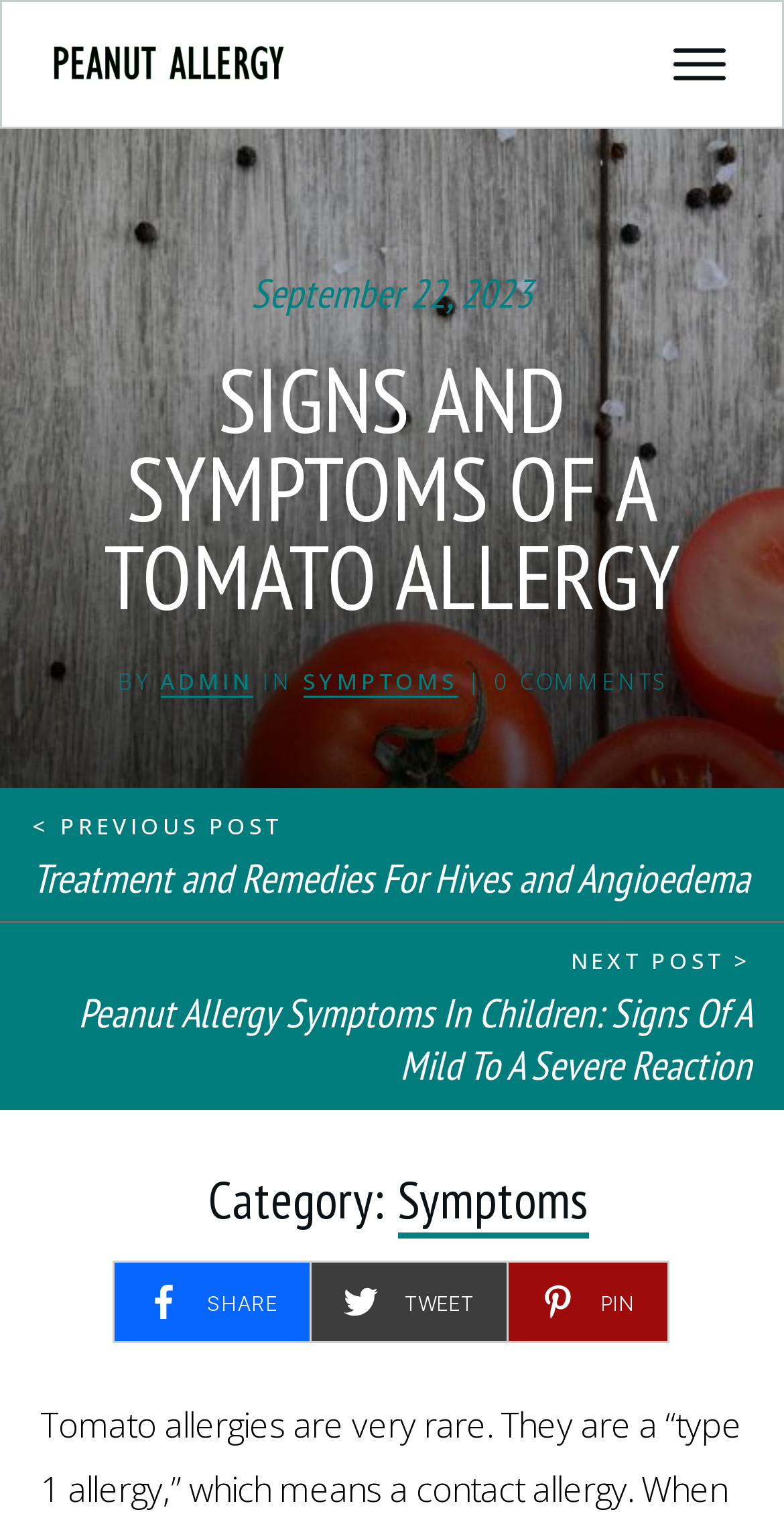How many related article headings are shown?
Look at the image and provide a detailed response to the question.

I found the related article headings by looking at the heading elements with the texts 'Treatment and Remedies For Hives and Angioedema', 'Peanut Allergy Symptoms In Children: Signs Of A Mild To A Severe Reaction', and 'SIGNS AND SYMPTOMS OF A TOMATO ALLERGY', which are located in the middle and bottom sections of the webpage.